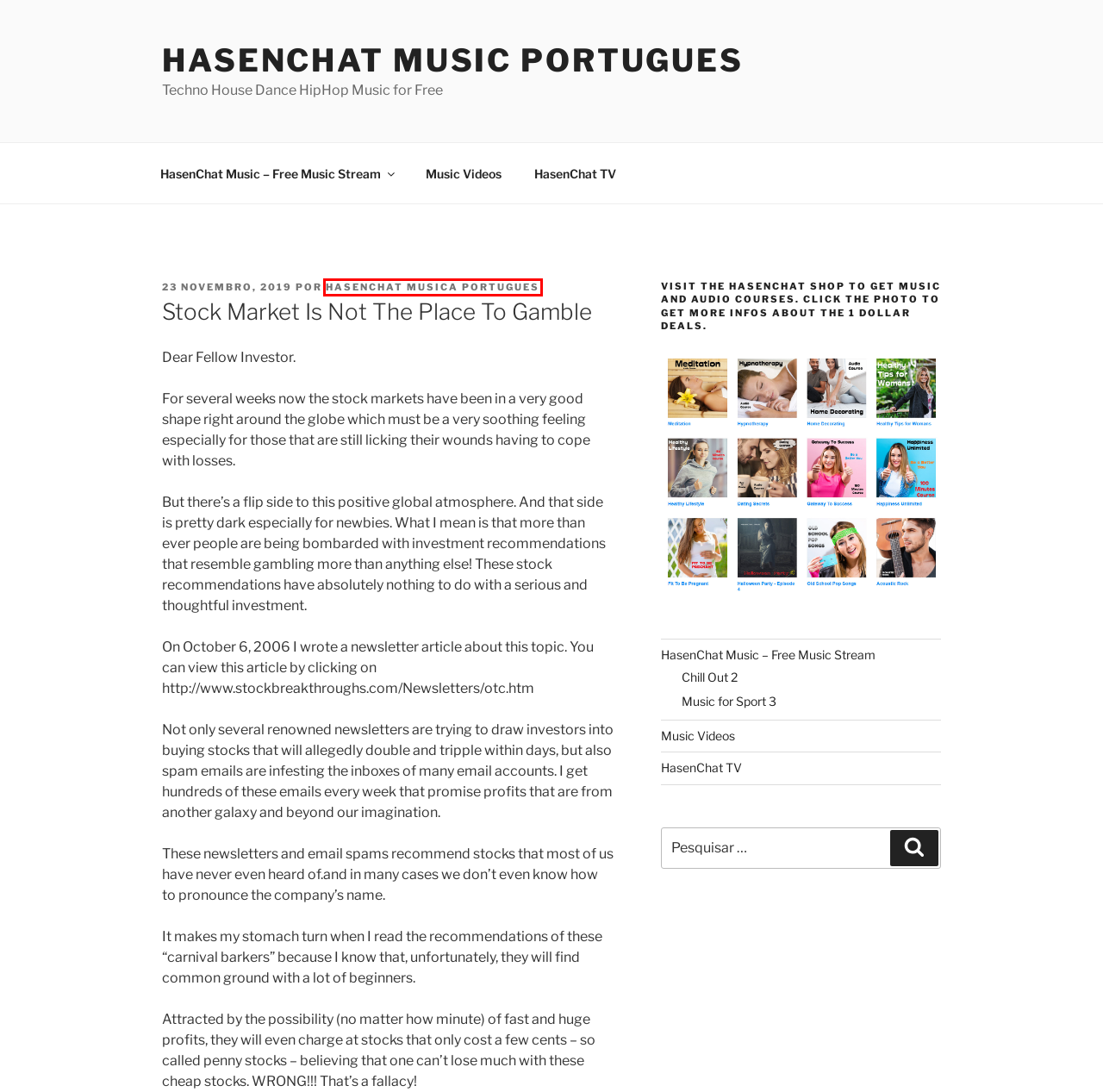You are given a screenshot of a webpage with a red rectangle bounding box. Choose the best webpage description that matches the new webpage after clicking the element in the bounding box. Here are the candidates:
A. HasenChat Music - Be Unique - HasenChat Music Portugues
B. Arquivo de English - HasenChat Music Portugues
C. HasenChat Musica Portugues, autor em HasenChat Music Portugues
D. Stock Market And Its Profits - HasenChat Music Portugues
E. Política de privacidade - HasenChat Music Portugues
F. Music for Sport 3 - HasenChat Music Portugues
G. Chill Out 2 - HasenChat Music Portugues
H. HasenChat TV

C